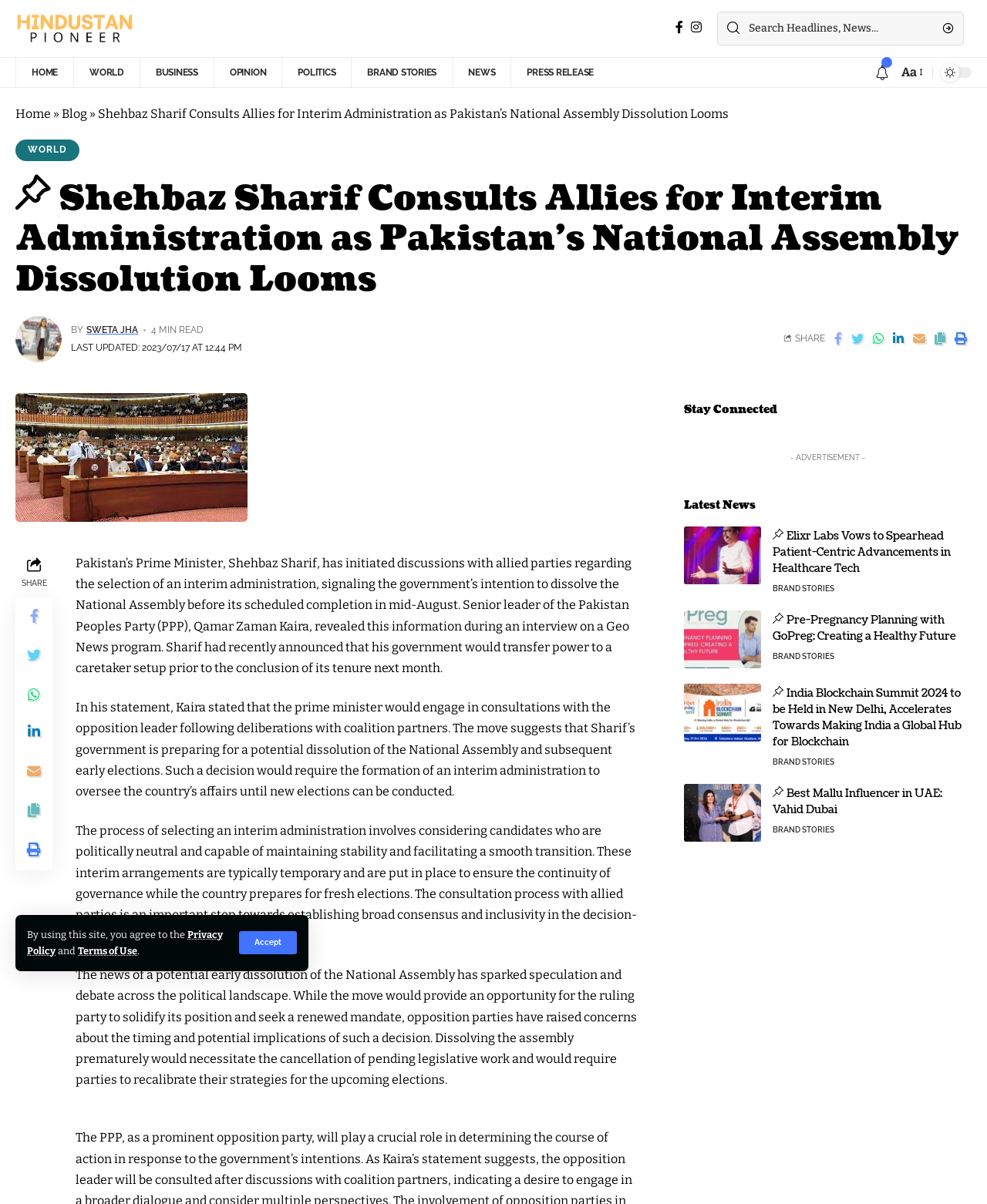What is the topic of the article?
Using the screenshot, give a one-word or short phrase answer.

Pakistan's National Assembly dissolution